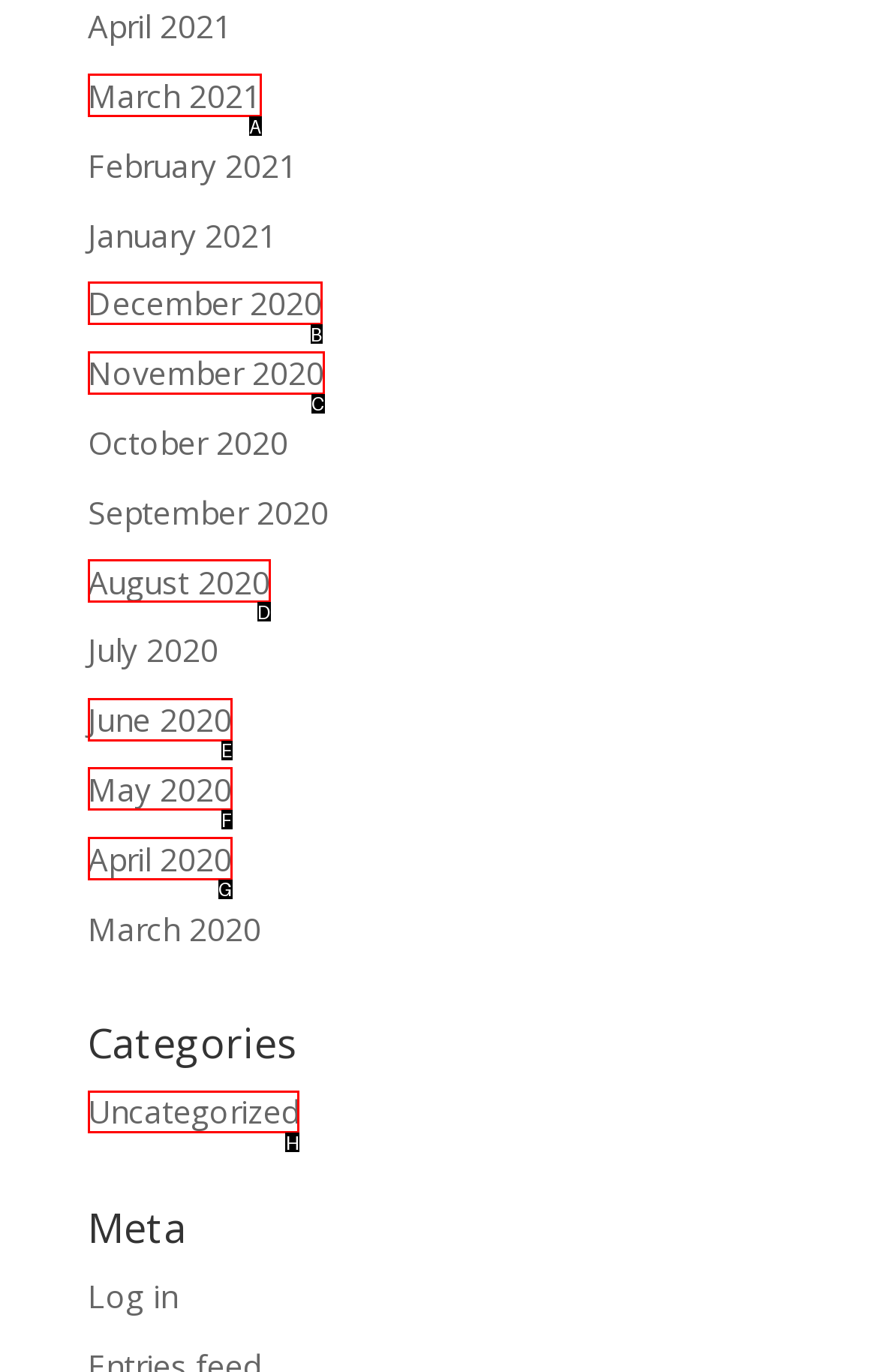Point out which HTML element you should click to fulfill the task: Browse Uncategorized posts.
Provide the option's letter from the given choices.

H